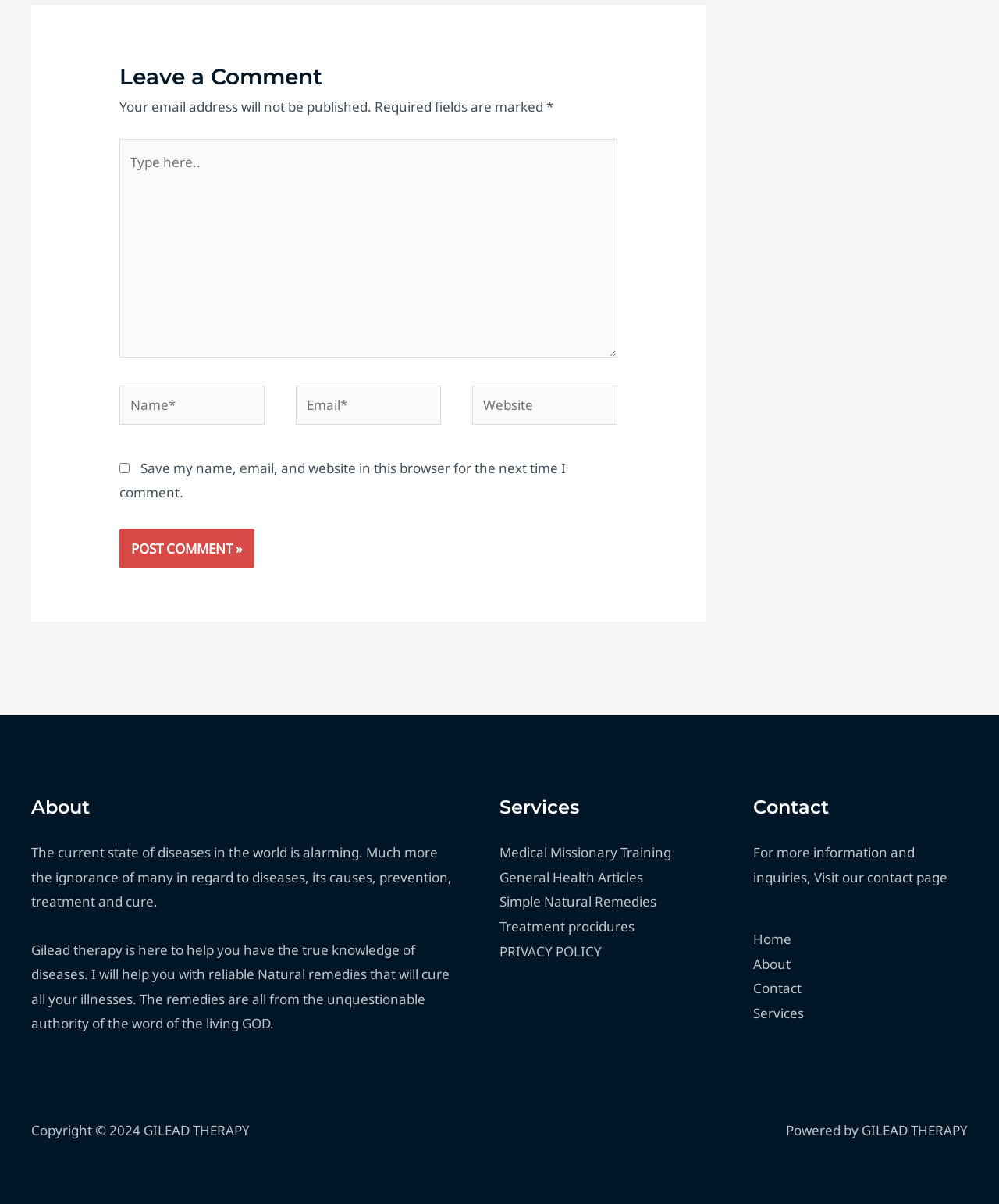What is the purpose of the checkbox?
Provide a concise answer using a single word or phrase based on the image.

Save comment information